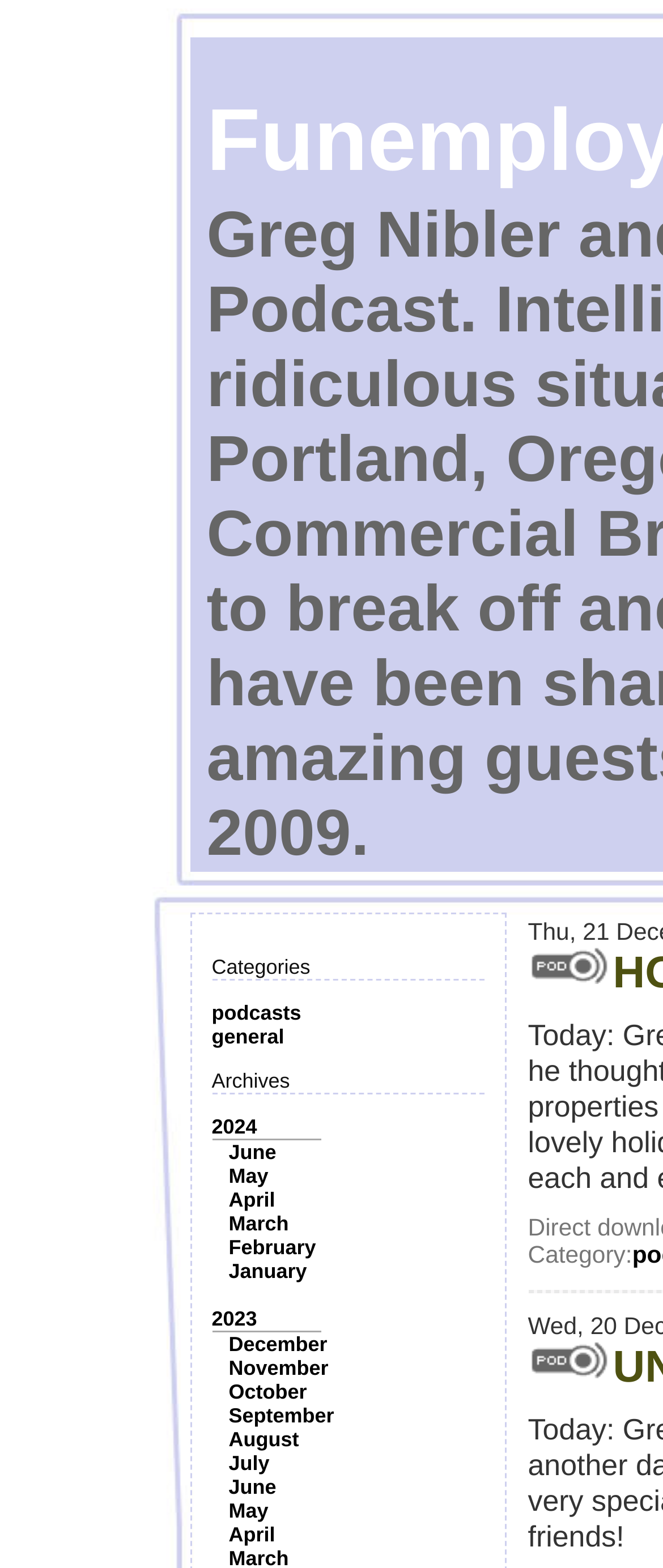Show the bounding box coordinates of the region that should be clicked to follow the instruction: "view archives."

[0.319, 0.682, 0.437, 0.697]